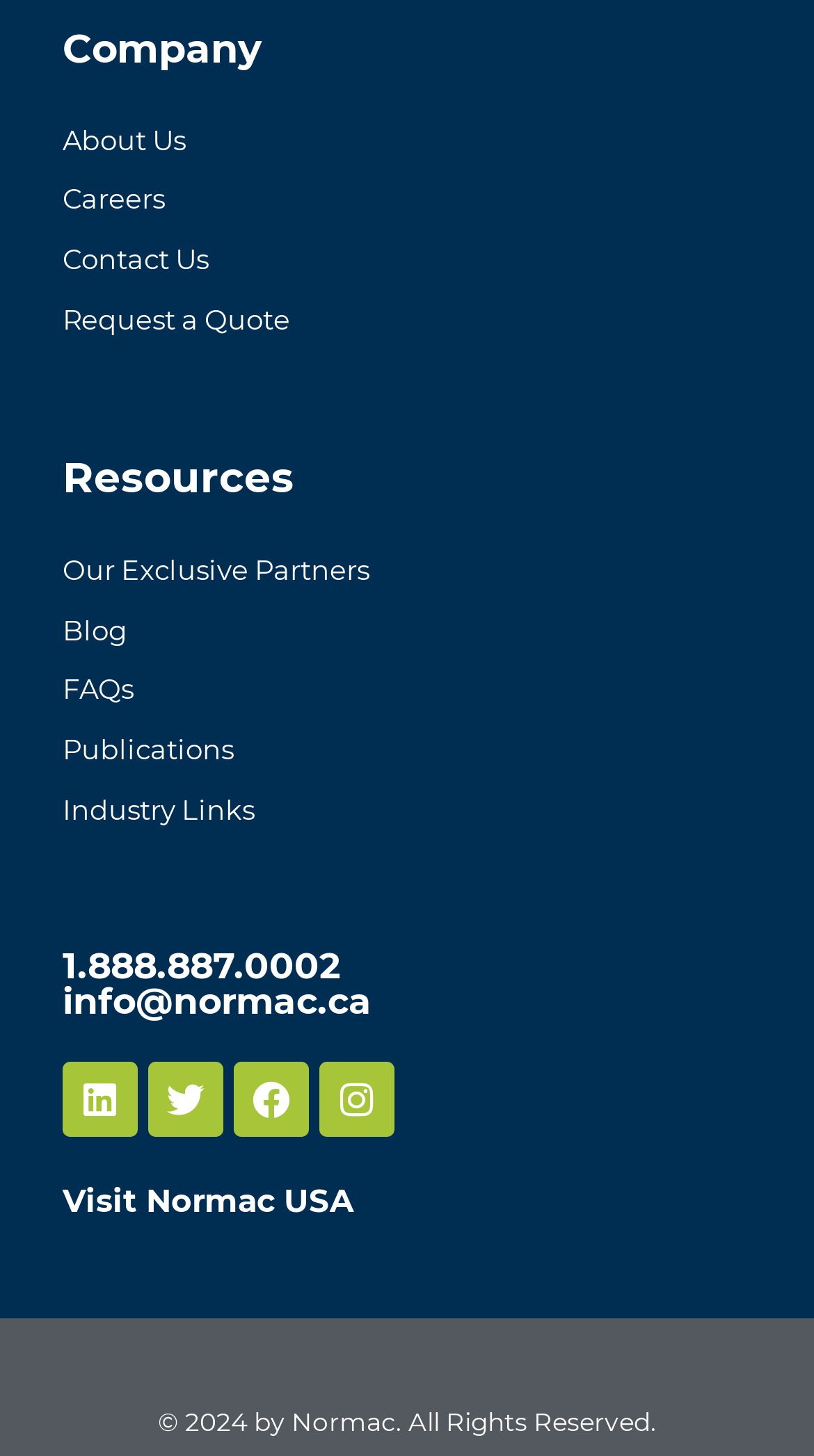Provide a brief response to the question using a single word or phrase: 
What is the phone number to contact?

1.888.887.0002